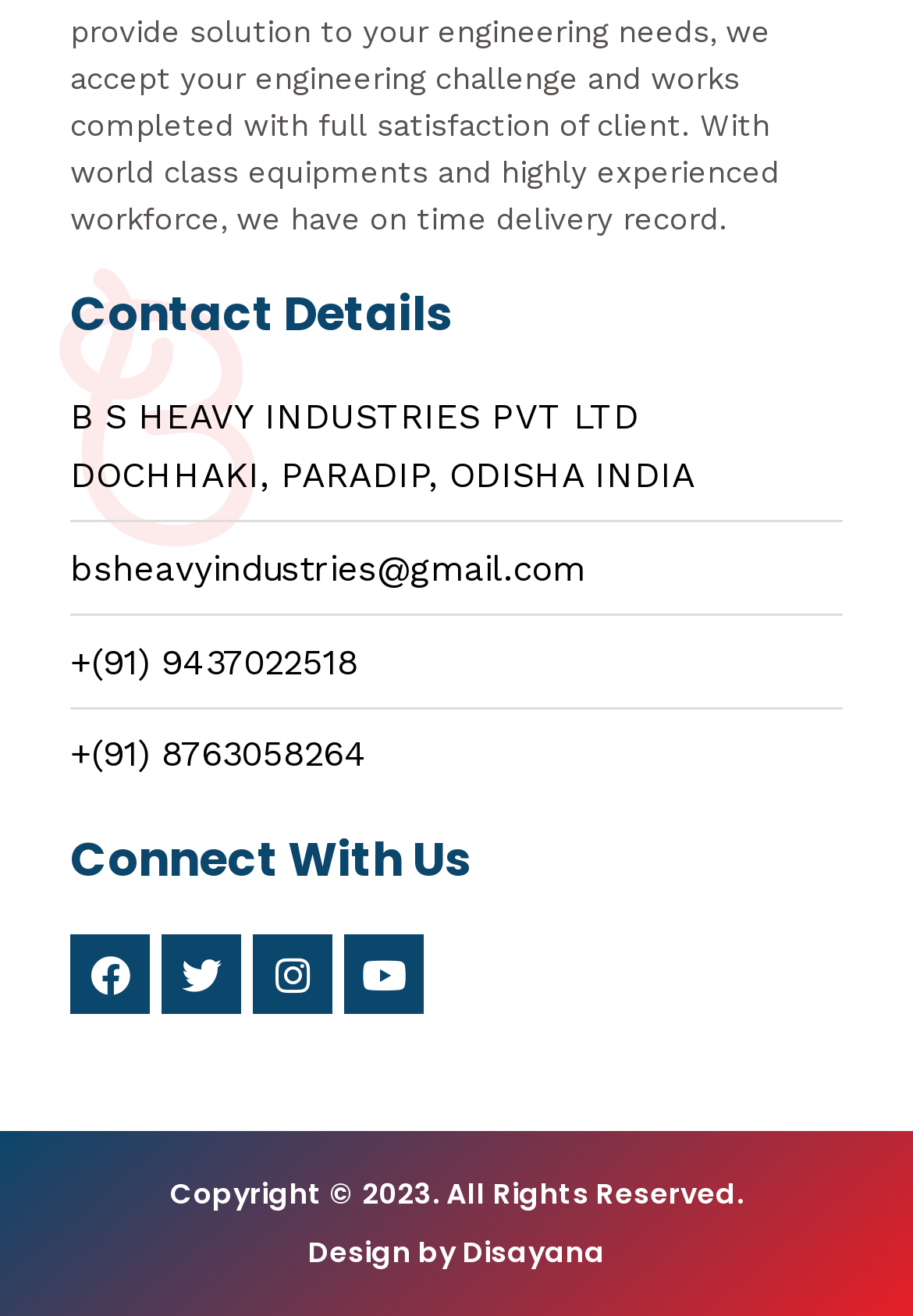Who designed the website?
Please answer the question with a detailed and comprehensive explanation.

The website designer's name can be found in the heading element 'Design by Disayana' which is located at the bottom of the webpage.